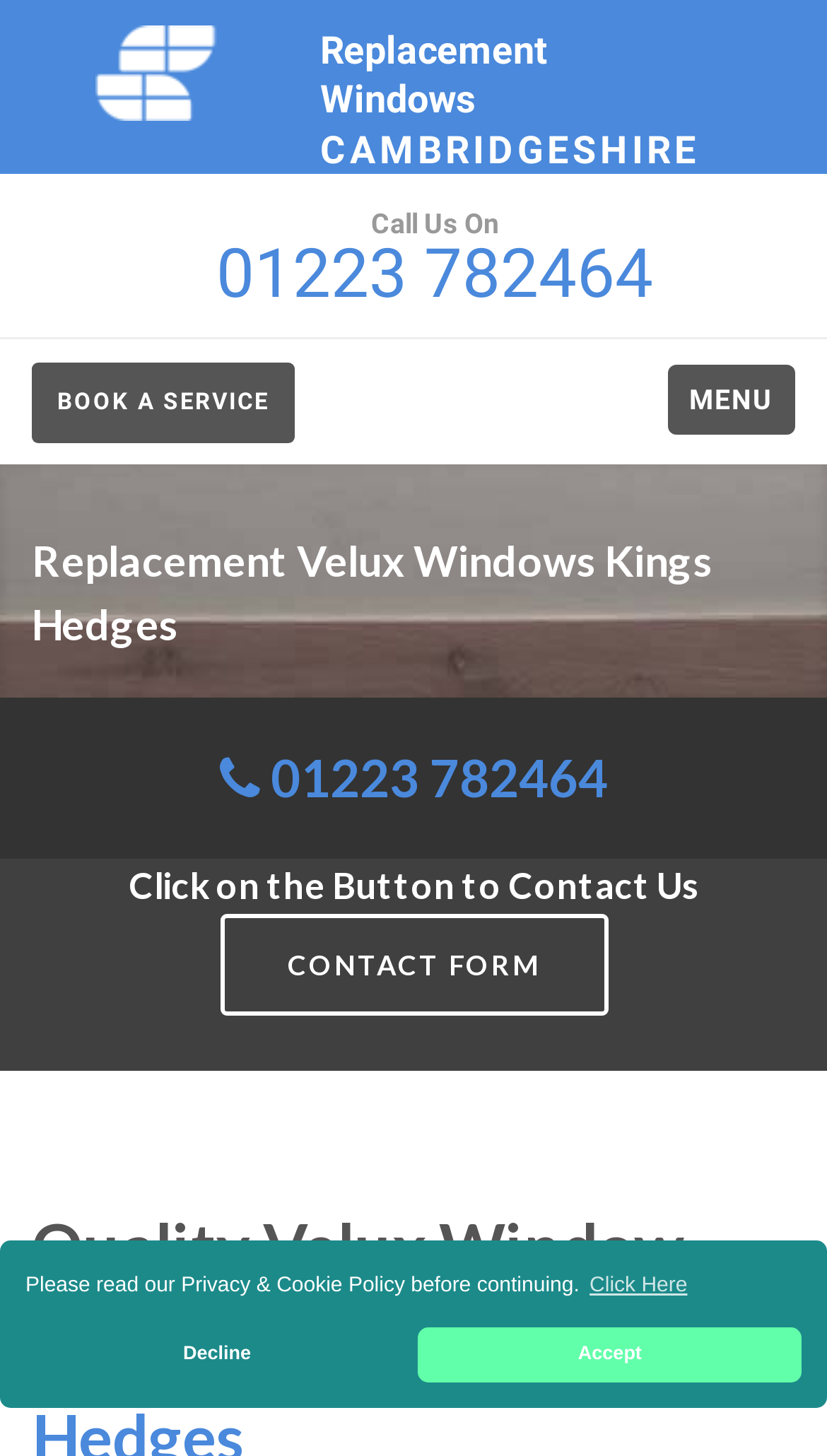Find the bounding box coordinates of the element's region that should be clicked in order to follow the given instruction: "Book a service". The coordinates should consist of four float numbers between 0 and 1, i.e., [left, top, right, bottom].

[0.038, 0.249, 0.356, 0.304]